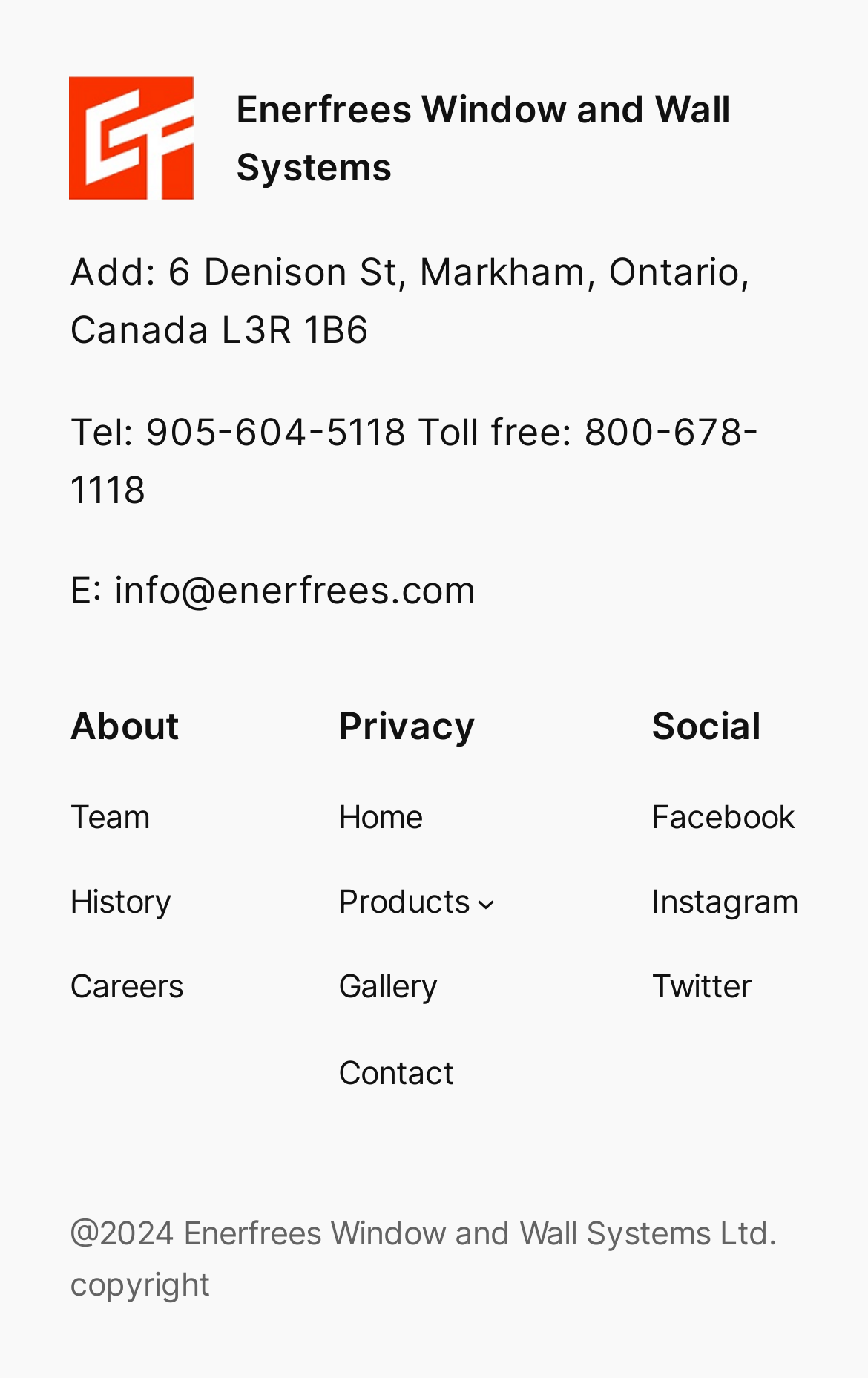Please identify the bounding box coordinates for the region that you need to click to follow this instruction: "Visit the 'Facebook' page".

[0.751, 0.574, 0.917, 0.611]